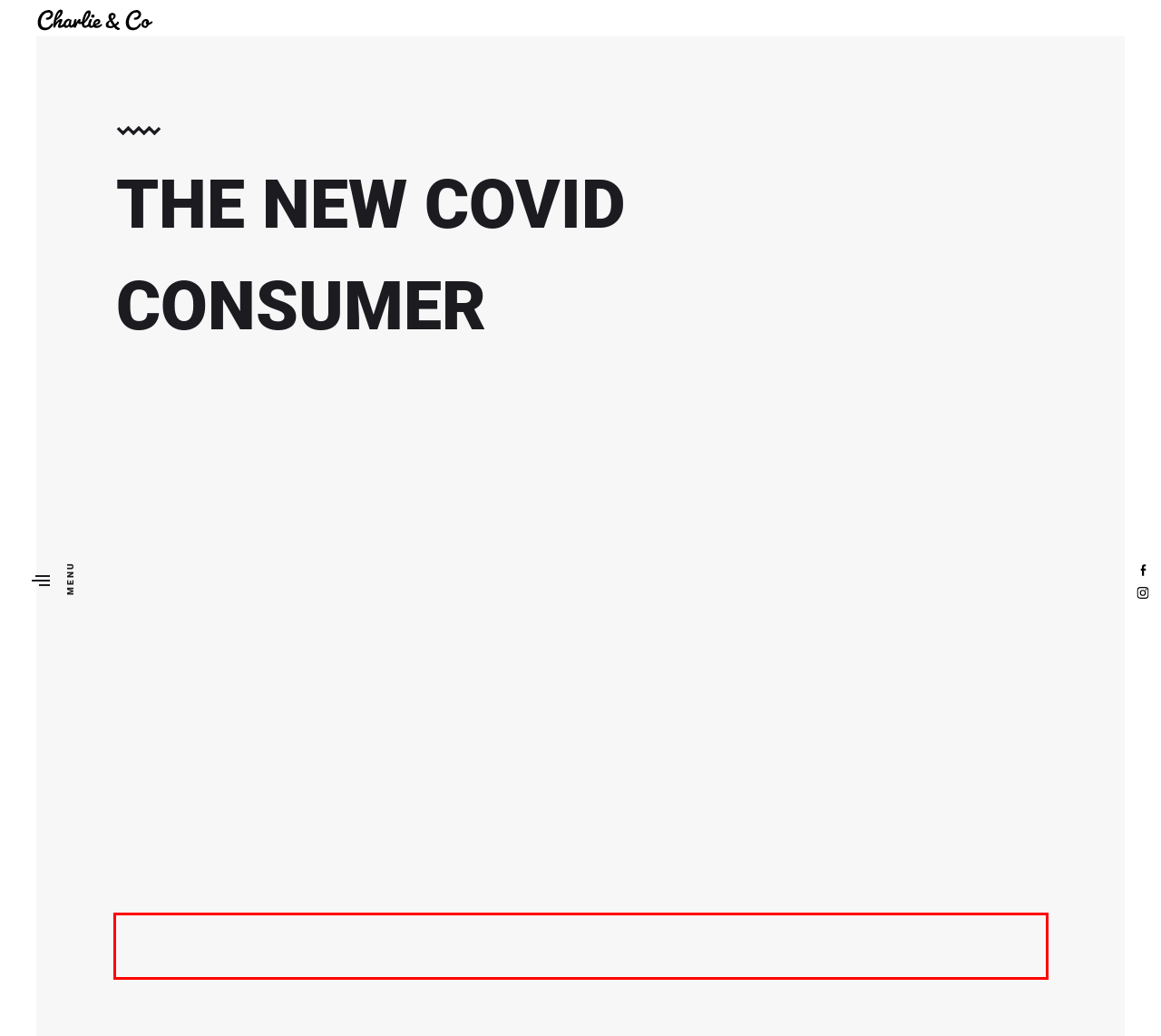You have a screenshot with a red rectangle around a UI element. Recognize and extract the text within this red bounding box using OCR.

Across the board, consumers are more open to interacting with brands on social media, especially those living in countries with stricter lockdowns. According to a survey conducted by Smartly.io, “as more people increase their social media usage during the pandemic, they also seem to be more willing to engage with social ads. The behavioral change can be attributed to the growing need to connect with others during challenging times.”